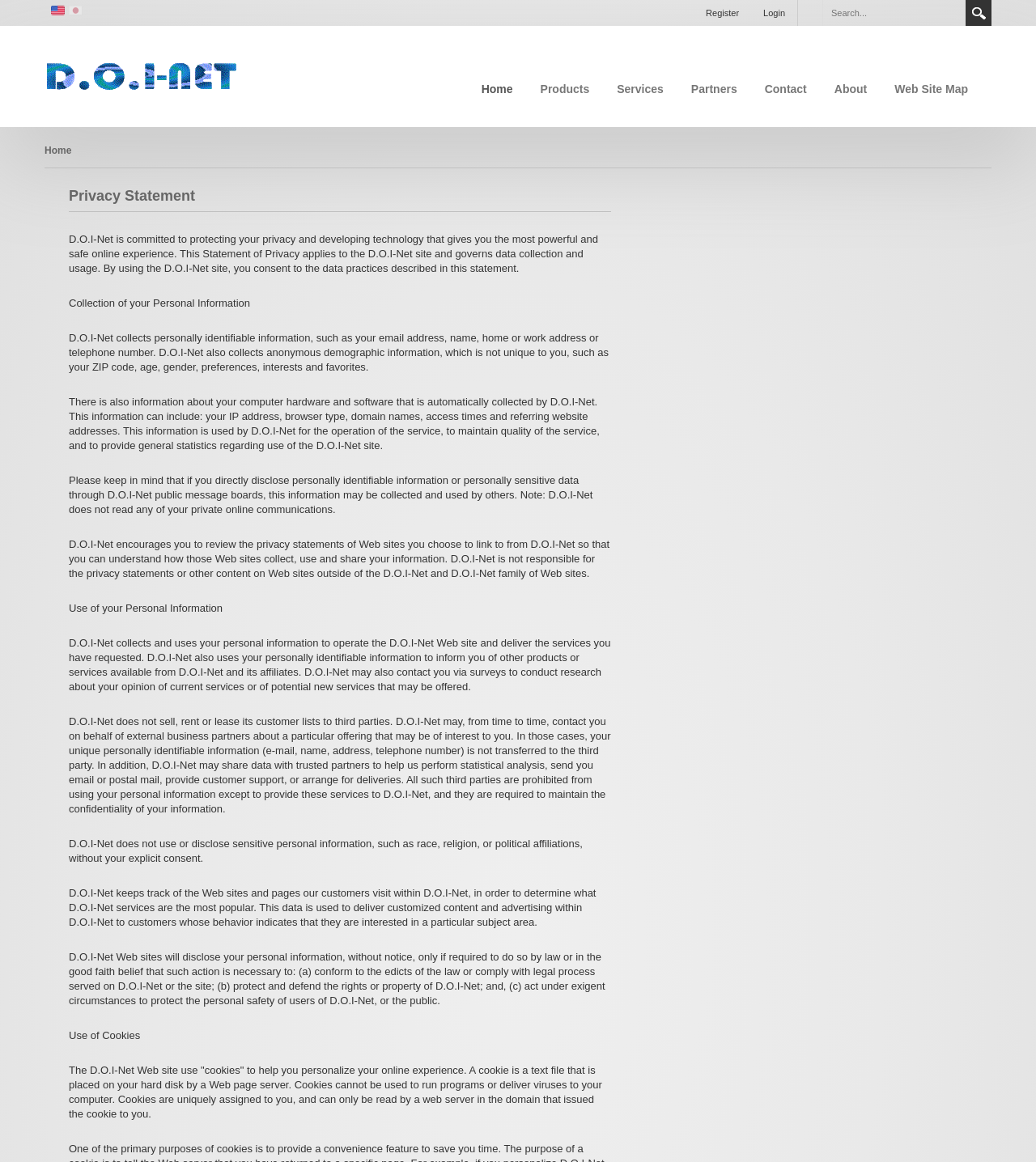Given the element description: "Voice & Presence Coaching", predict the bounding box coordinates of the UI element it refers to, using four float numbers between 0 and 1, i.e., [left, top, right, bottom].

None